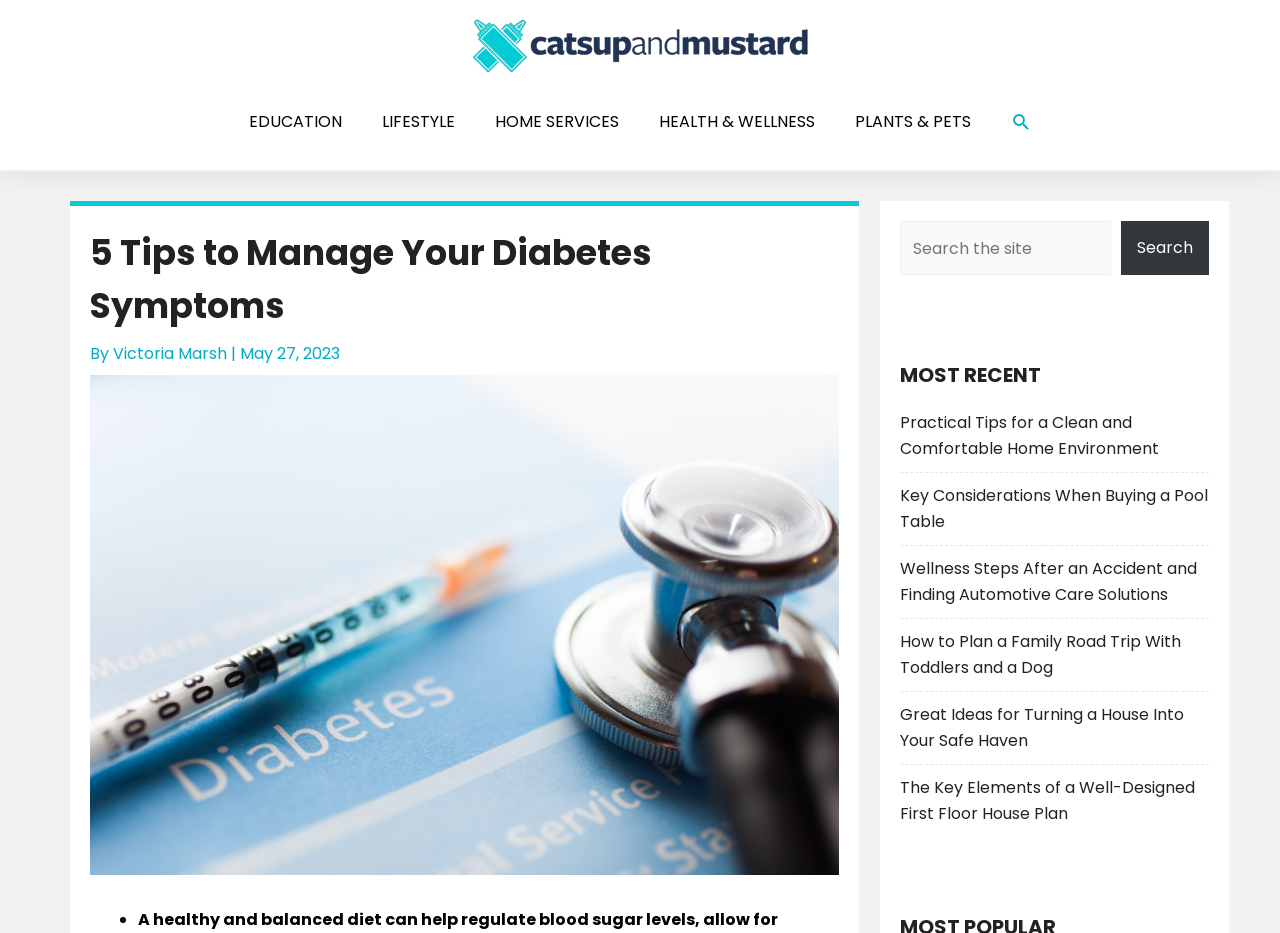Who wrote the article?
Based on the image, answer the question with as much detail as possible.

The author's name is mentioned in the article, specifically in the section 'By Victoria Marsh'.